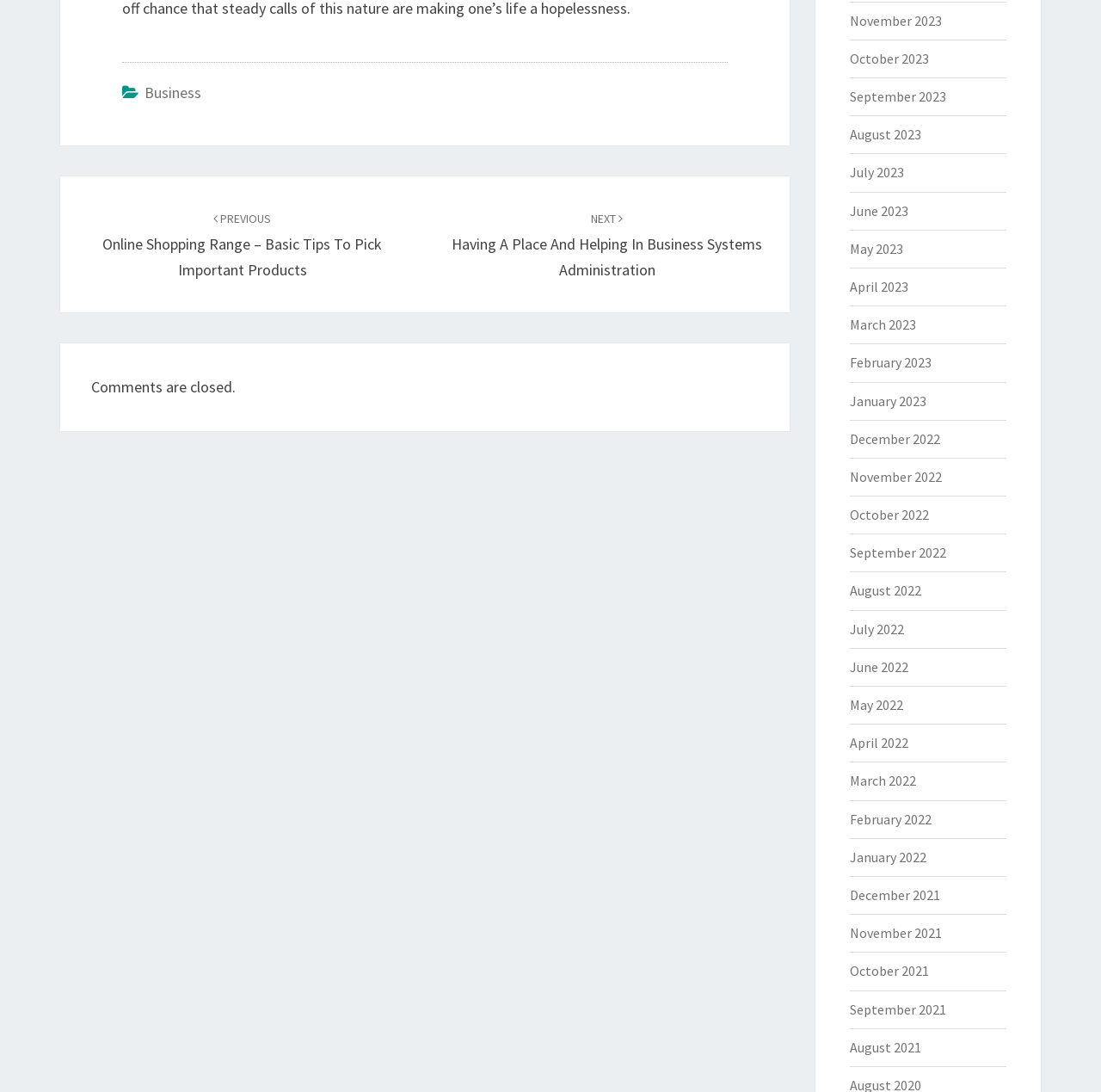Please provide a one-word or short phrase answer to the question:
What is the category of the link 'Business'?

Footer